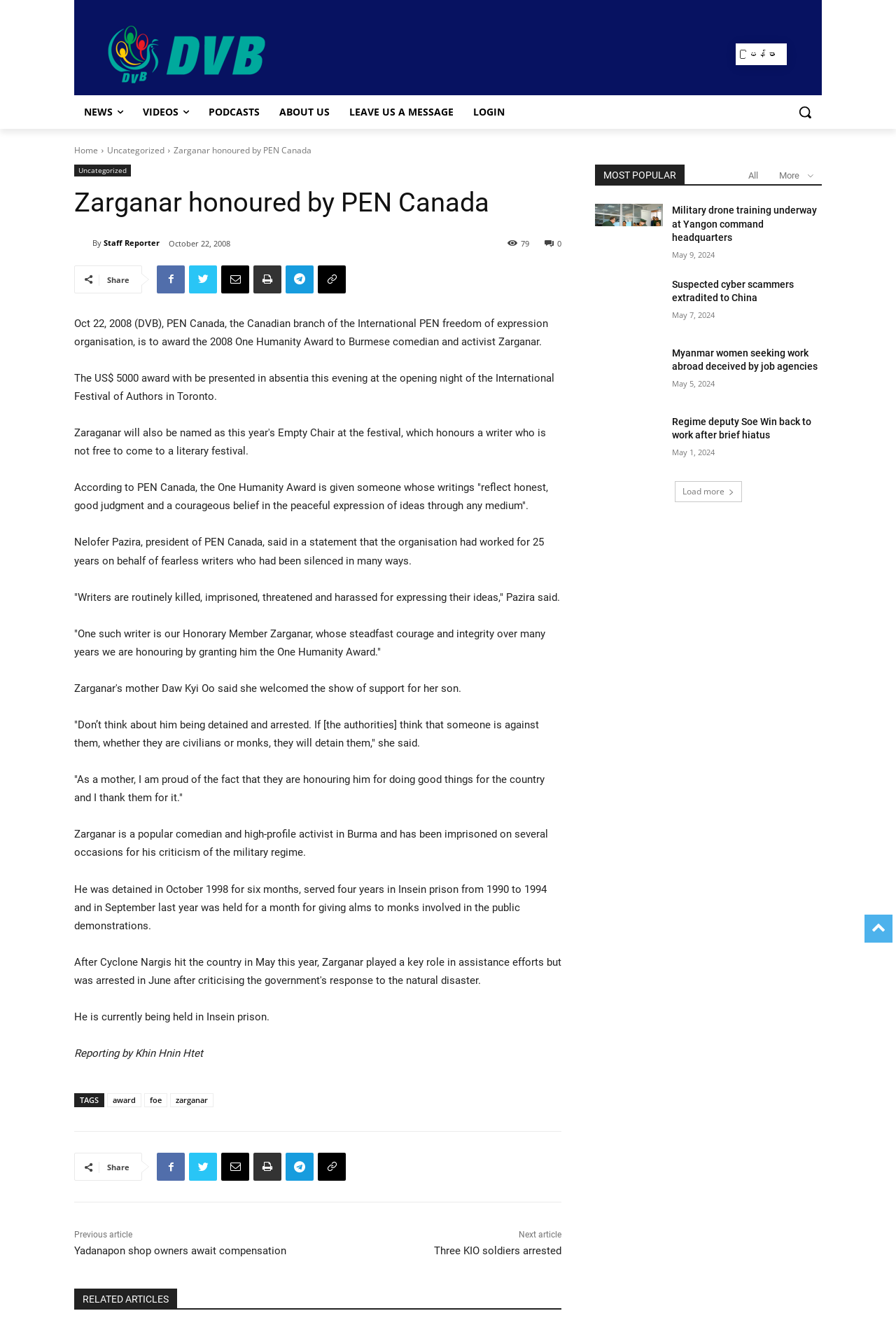Find the bounding box of the UI element described as follows: "Home & Garden".

None